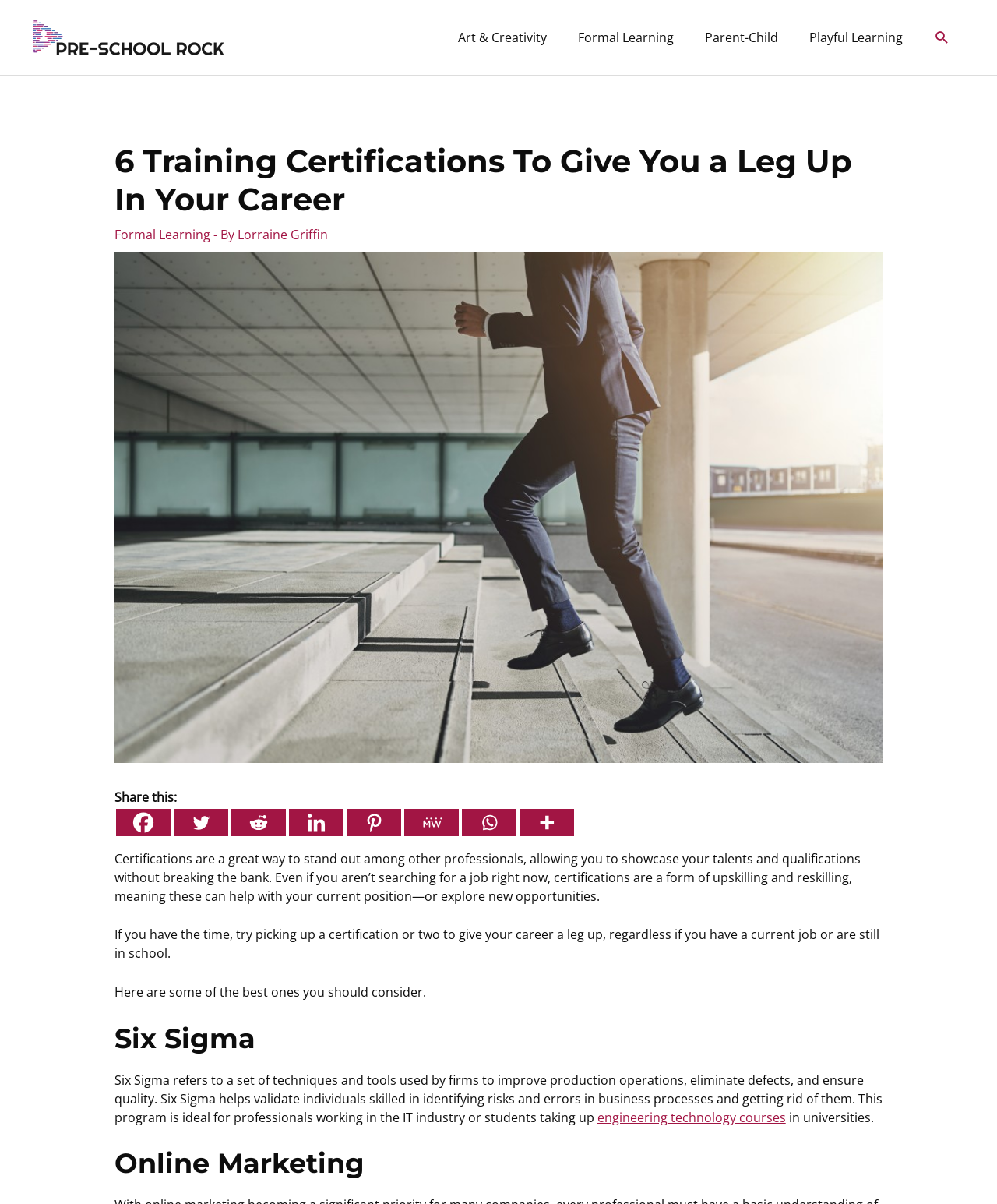Please analyze the image and provide a thorough answer to the question:
How many social media sharing options are available?

The webpage provides 8 social media sharing options, including Facebook, Twitter, Reddit, Linkedin, Pinterest, MeWe, Whatsapp, and More. These options are located below the heading 'Share this:'.